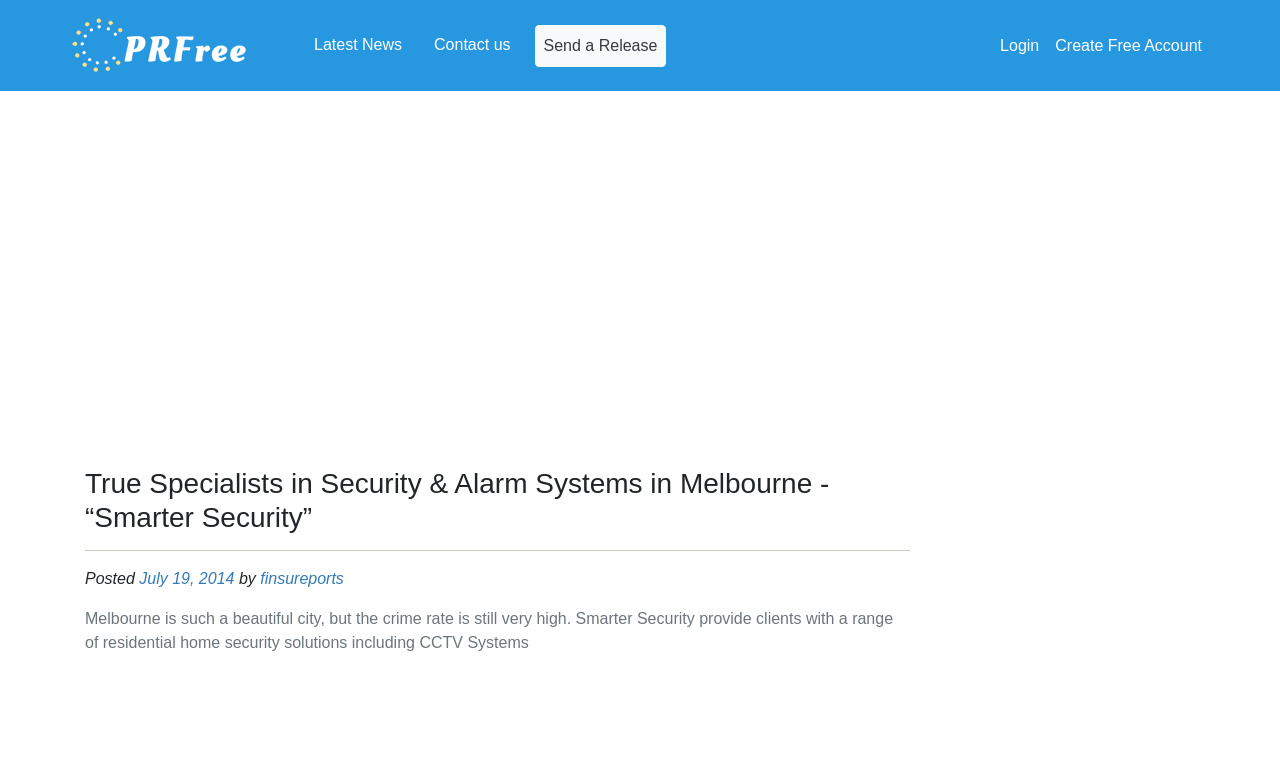Could you locate the bounding box coordinates for the section that should be clicked to accomplish this task: "Create a free account".

[0.818, 0.033, 0.945, 0.085]